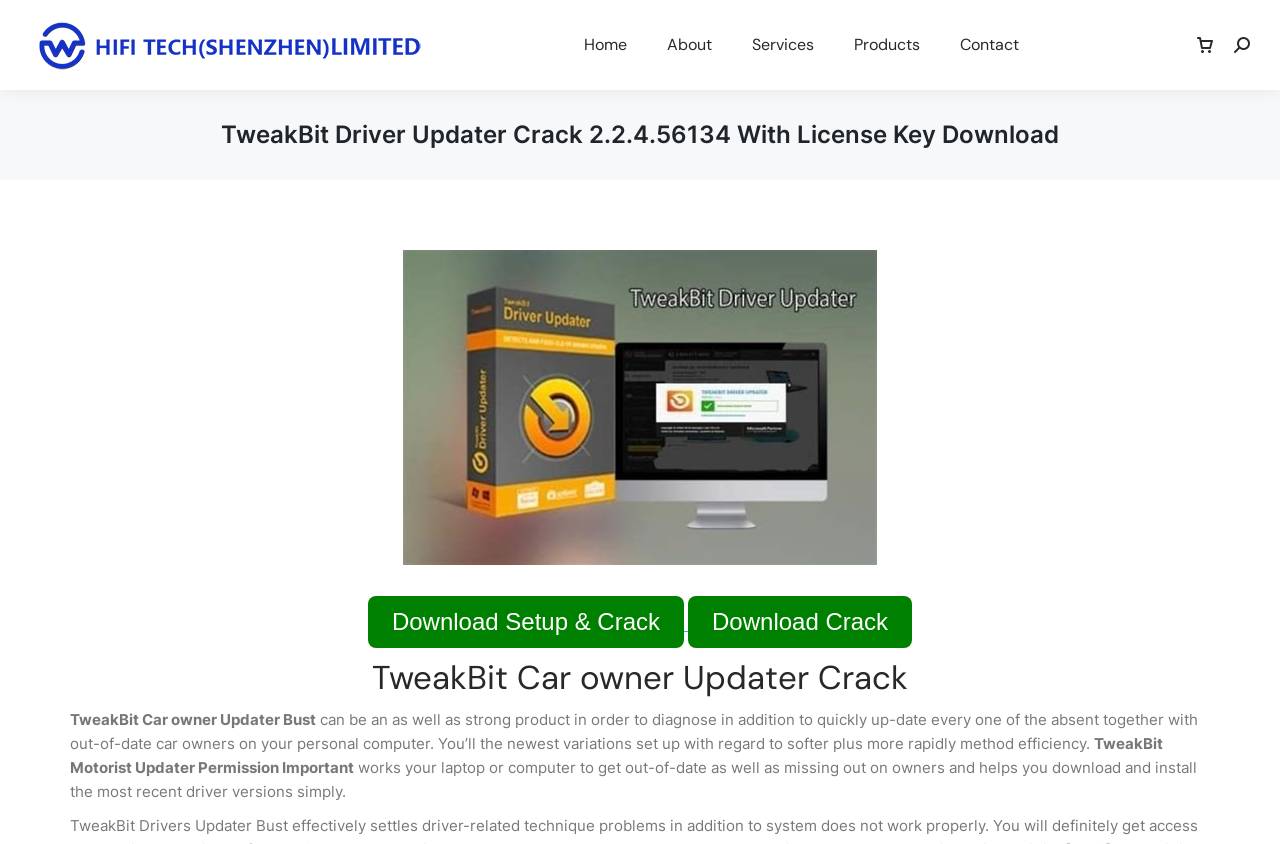Please indicate the bounding box coordinates of the element's region to be clicked to achieve the instruction: "Click on the 'About' menu item". Provide the coordinates as four float numbers between 0 and 1, i.e., [left, top, right, bottom].

[0.519, 0.0, 0.557, 0.107]